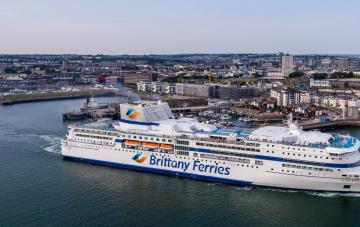What is the type of architecture in the background? Please answer the question using a single word or phrase based on the image.

Urban and waterfront